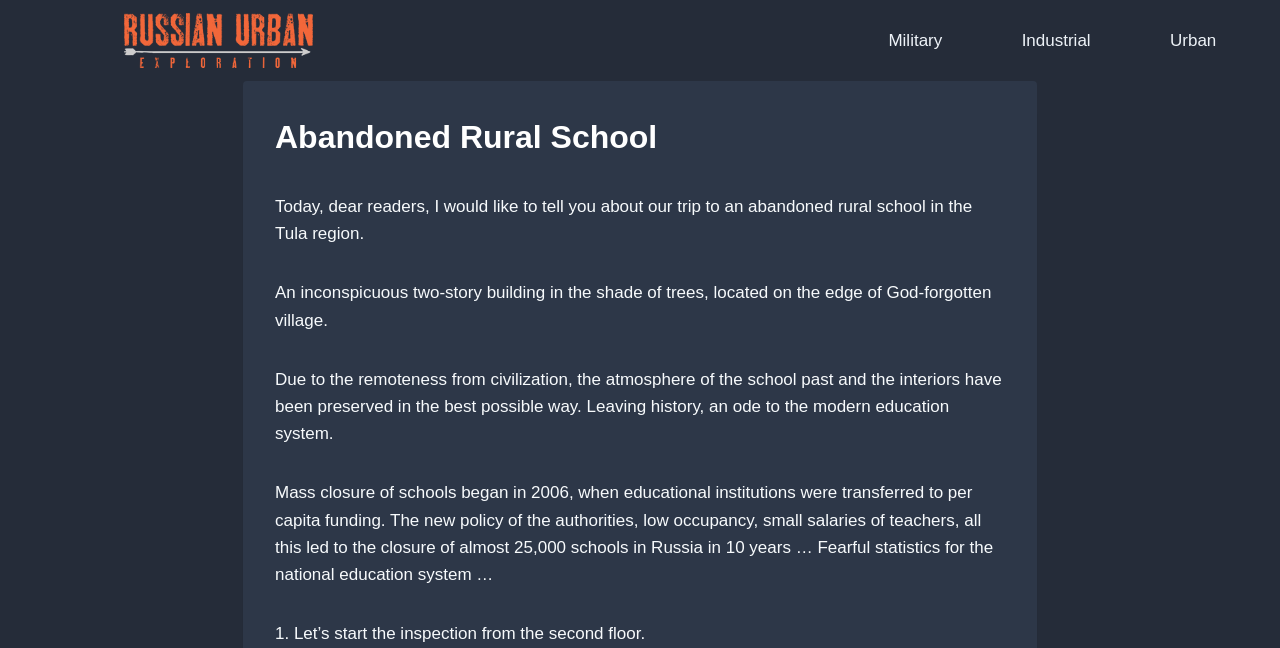What type of school is being explored?
Provide a detailed and extensive answer to the question.

Based on the text, it is mentioned that the school is located in the Tula region and is an abandoned rural school, which suggests that it is a school that serves a rural area.